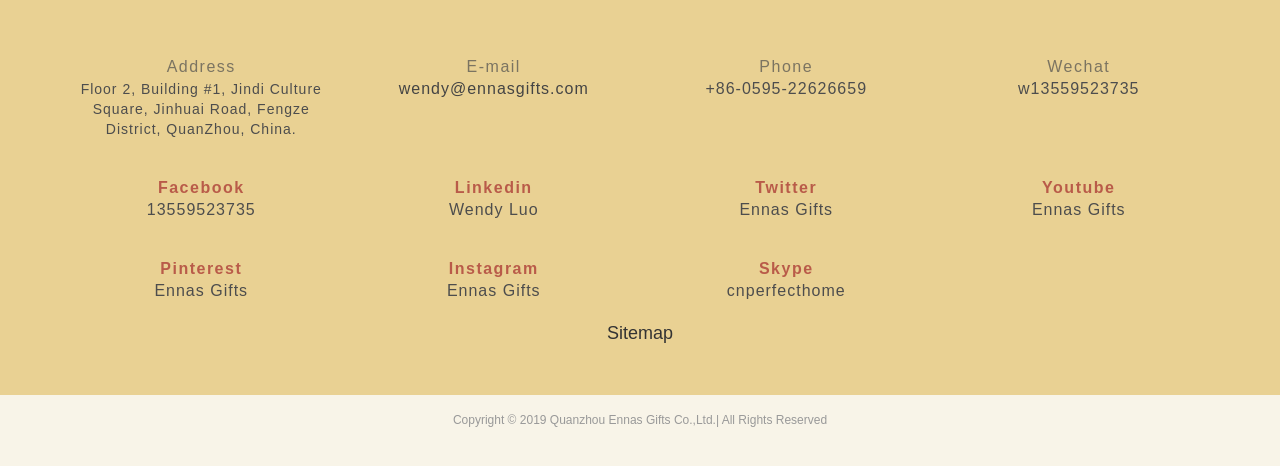Please identify the coordinates of the bounding box that should be clicked to fulfill this instruction: "Check the Sitemap".

[0.474, 0.693, 0.526, 0.736]